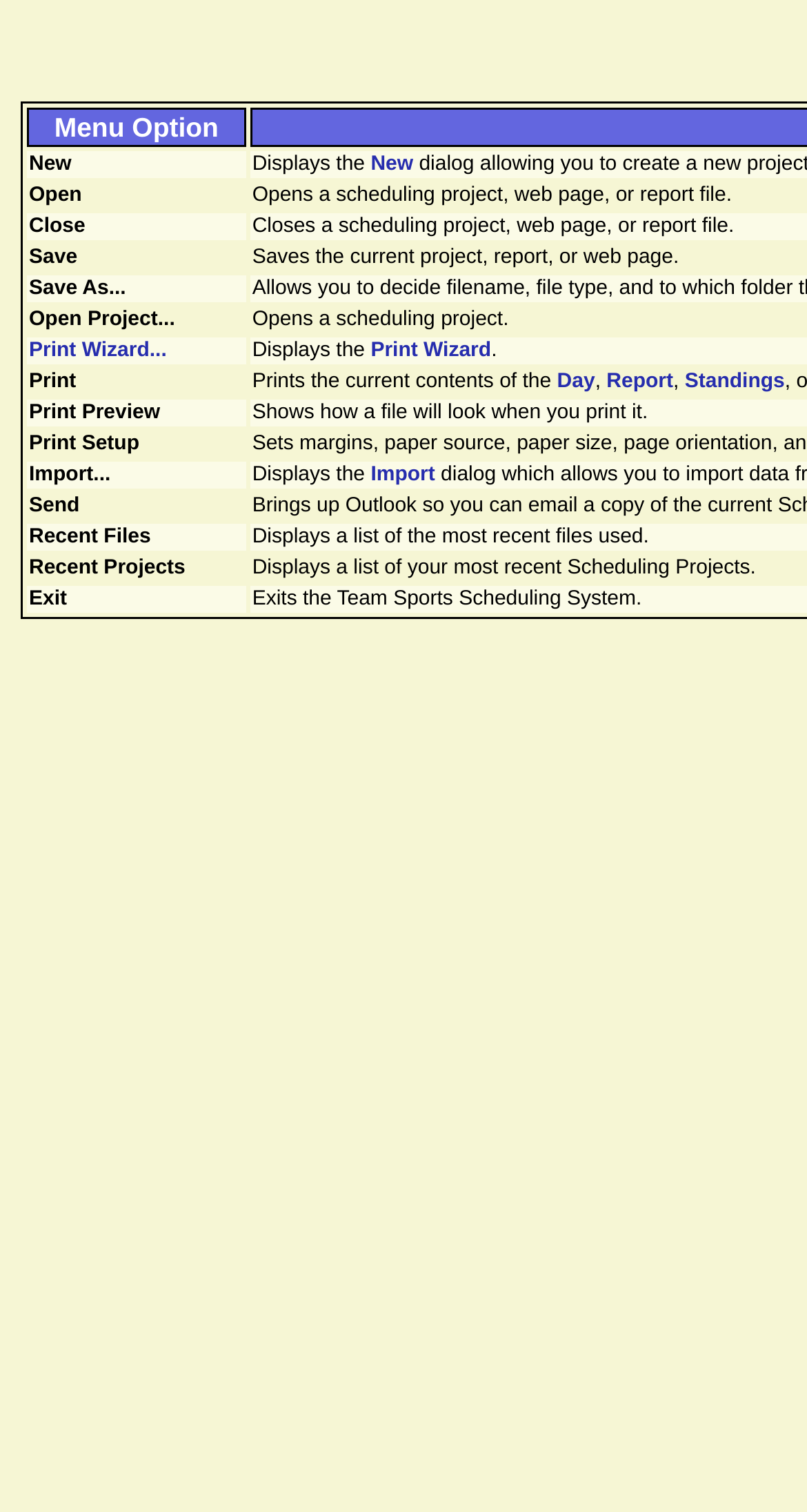Identify and provide the bounding box for the element described by: "Day".

[0.69, 0.245, 0.737, 0.26]